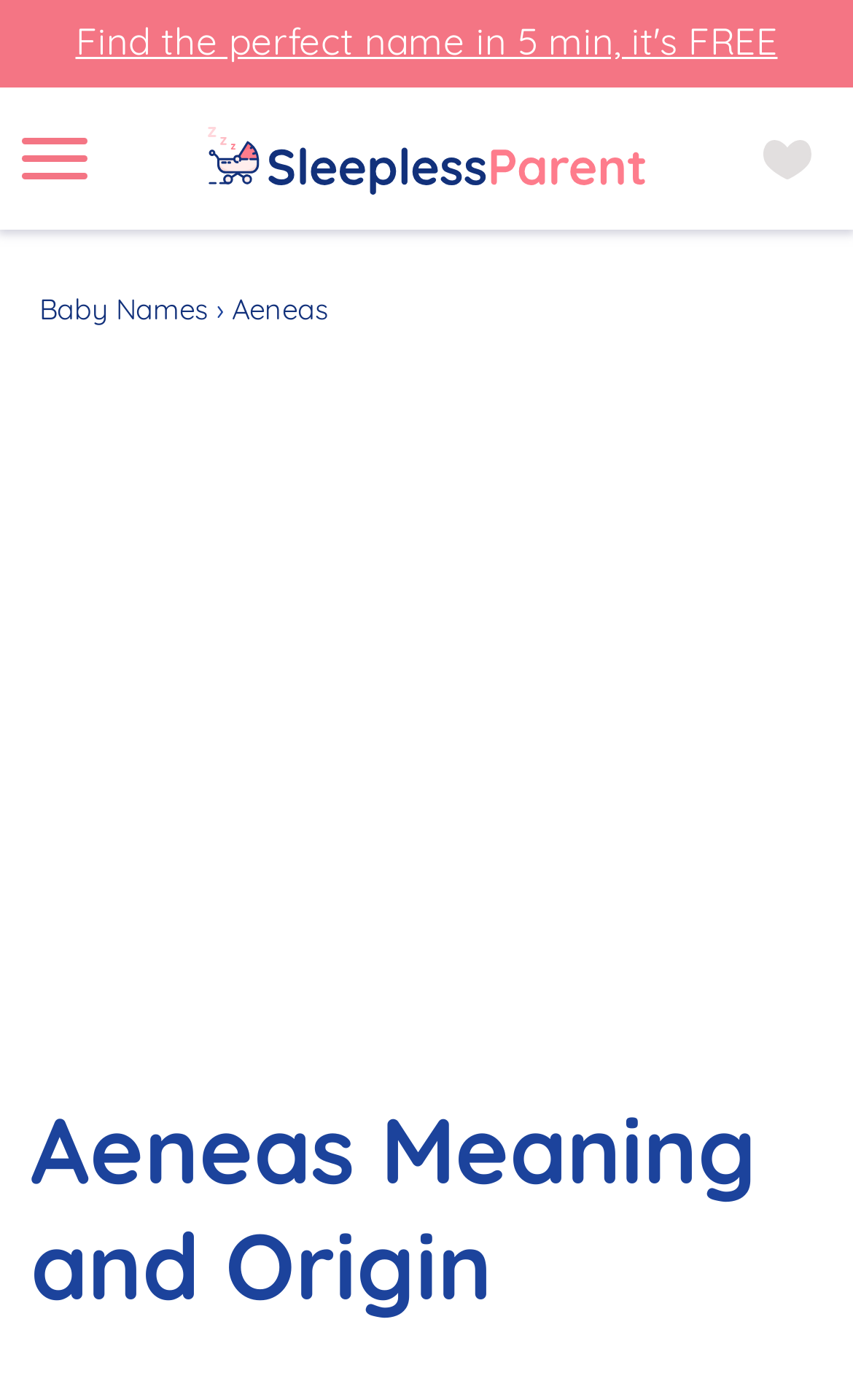Given the element description "Aeneas" in the screenshot, predict the bounding box coordinates of that UI element.

[0.272, 0.208, 0.385, 0.233]